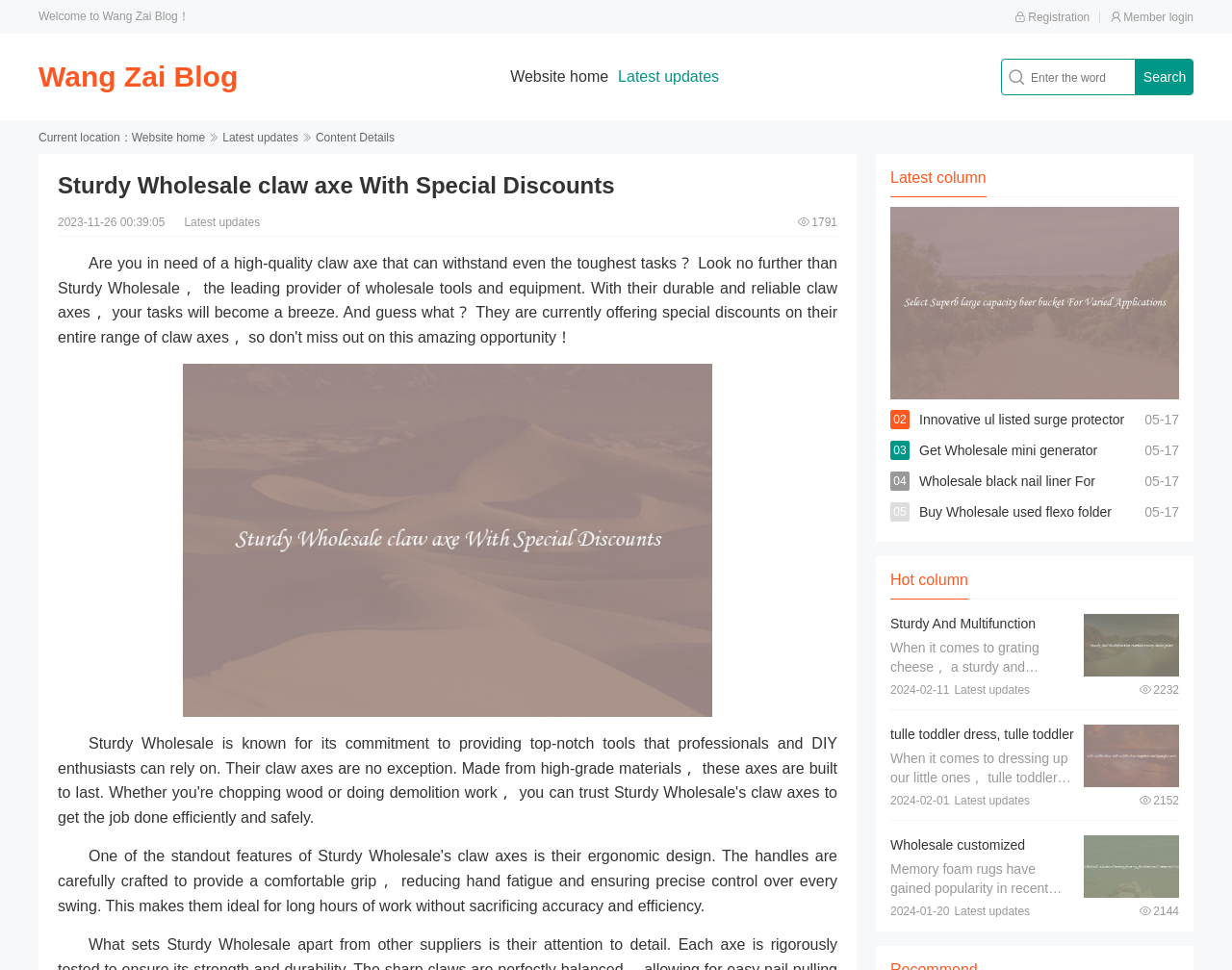Pinpoint the bounding box coordinates of the clickable area necessary to execute the following instruction: "Go to Website home". The coordinates should be given as four float numbers between 0 and 1, namely [left, top, right, bottom].

[0.414, 0.07, 0.494, 0.087]